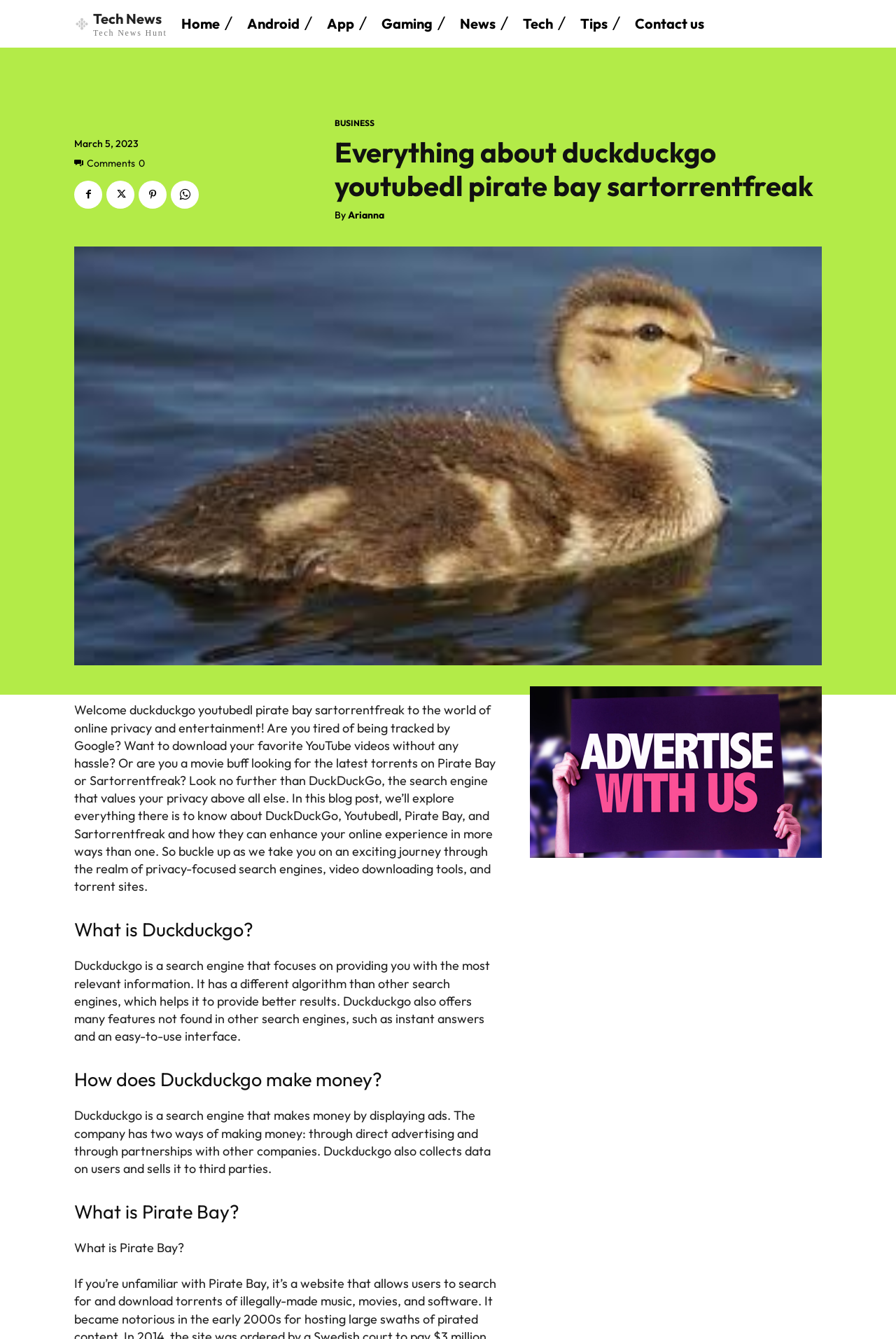Give an extensive and precise description of the webpage.

This webpage is about online privacy and entertainment, specifically focusing on DuckDuckGo, YouTubeDL, Pirate Bay, and Sartorrentfreak. At the top, there is a navigation menu with links to "Home", "Android", "App", "Gaming", "News", "Tech", "Tips", and "Contact us". Below the navigation menu, there is a time stamp indicating the date "March 5, 2023". 

To the right of the time stamp, there are several social media links represented by icons. Below these icons, there is a heading that reads "Everything about duckduckgo youtubedl pirate bay sartorrentfreak". 

Next to the heading, there is a byline "By Arianna". Below the byline, there is a large image related to the topic. 

The main content of the webpage is a blog post that welcomes readers to the world of online privacy and entertainment. The post introduces DuckDuckGo as a search engine that values privacy above all else and explains how it can be used to download YouTube videos and find torrents on Pirate Bay and Sartorrentfreak. 

The post is divided into sections, each with a heading. The first section is "What is Duckduckgo?" and it explains the features and algorithm of the search engine. The second section is "How does Duckduckgo make money?" and it discusses the company's revenue streams. 

The third section is "What is Pirate Bay?" and it appears to be incomplete, with a large image taking up most of the space.